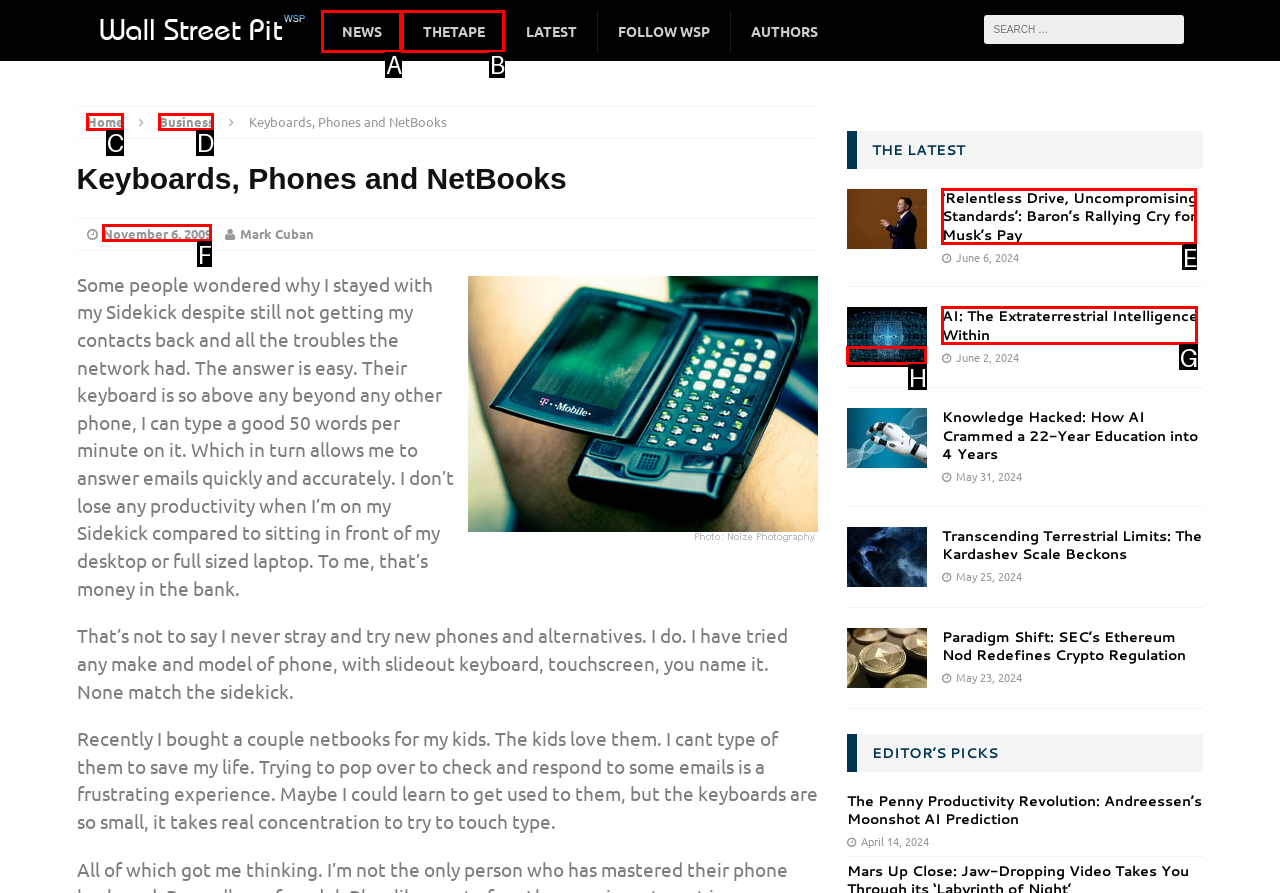Select the letter that corresponds to this element description: title="AI: The Extraterrestrial Intelligence Within"
Answer with the letter of the correct option directly.

H